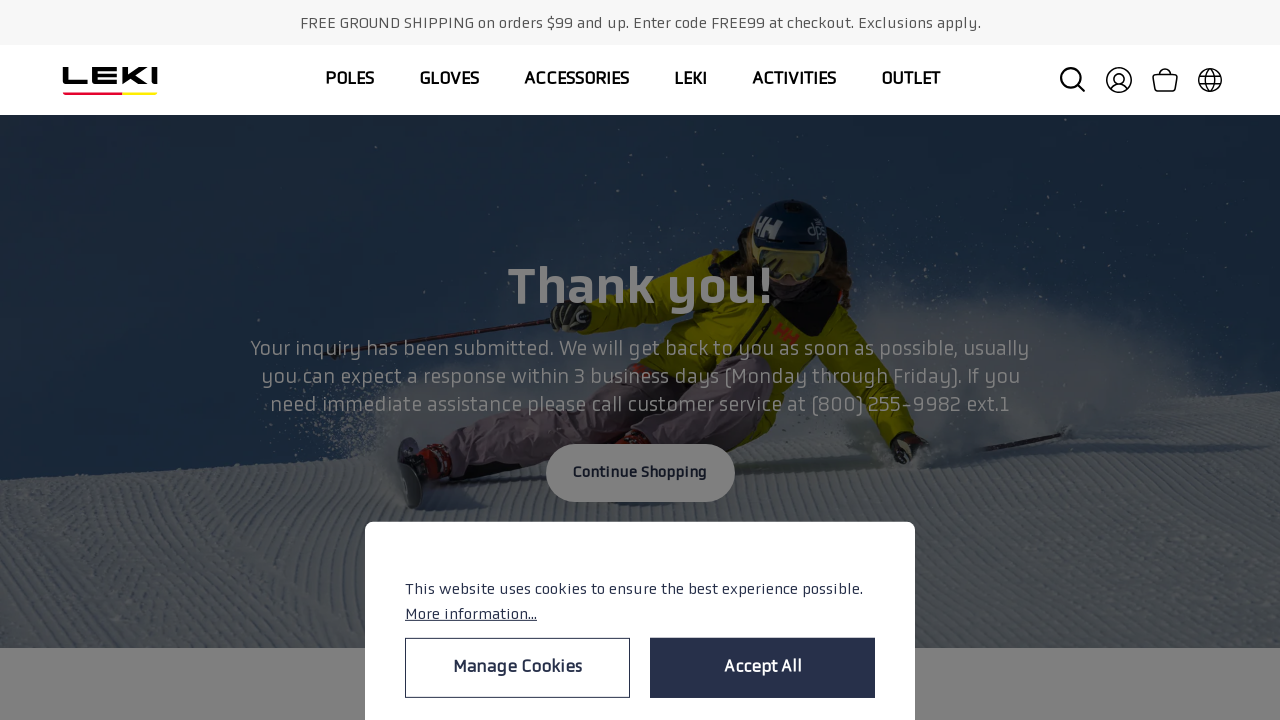What are the main categories on the LEKI USA website?
Please use the image to provide an in-depth answer to the question.

The webpage has a navigation menu with links to different categories, including POLES, GLOVES, ACCESSORIES, LEKI, and ACTIVITIES. These are the main categories on the LEKI USA website.